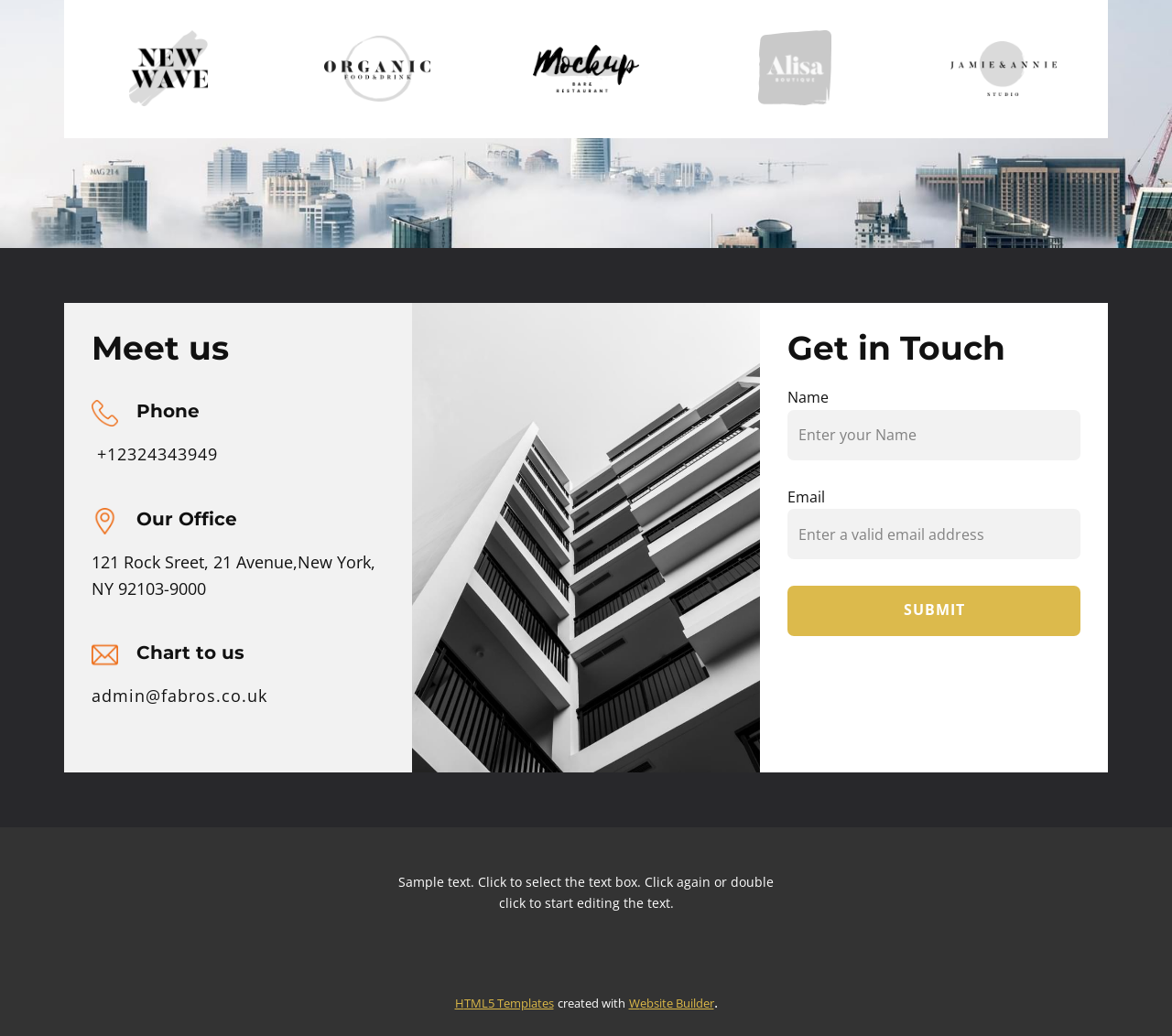What is the phone number?
Please provide a detailed and comprehensive answer to the question.

I found the phone number by looking at the 'Phone' heading and the link next to it, which contains the phone number.